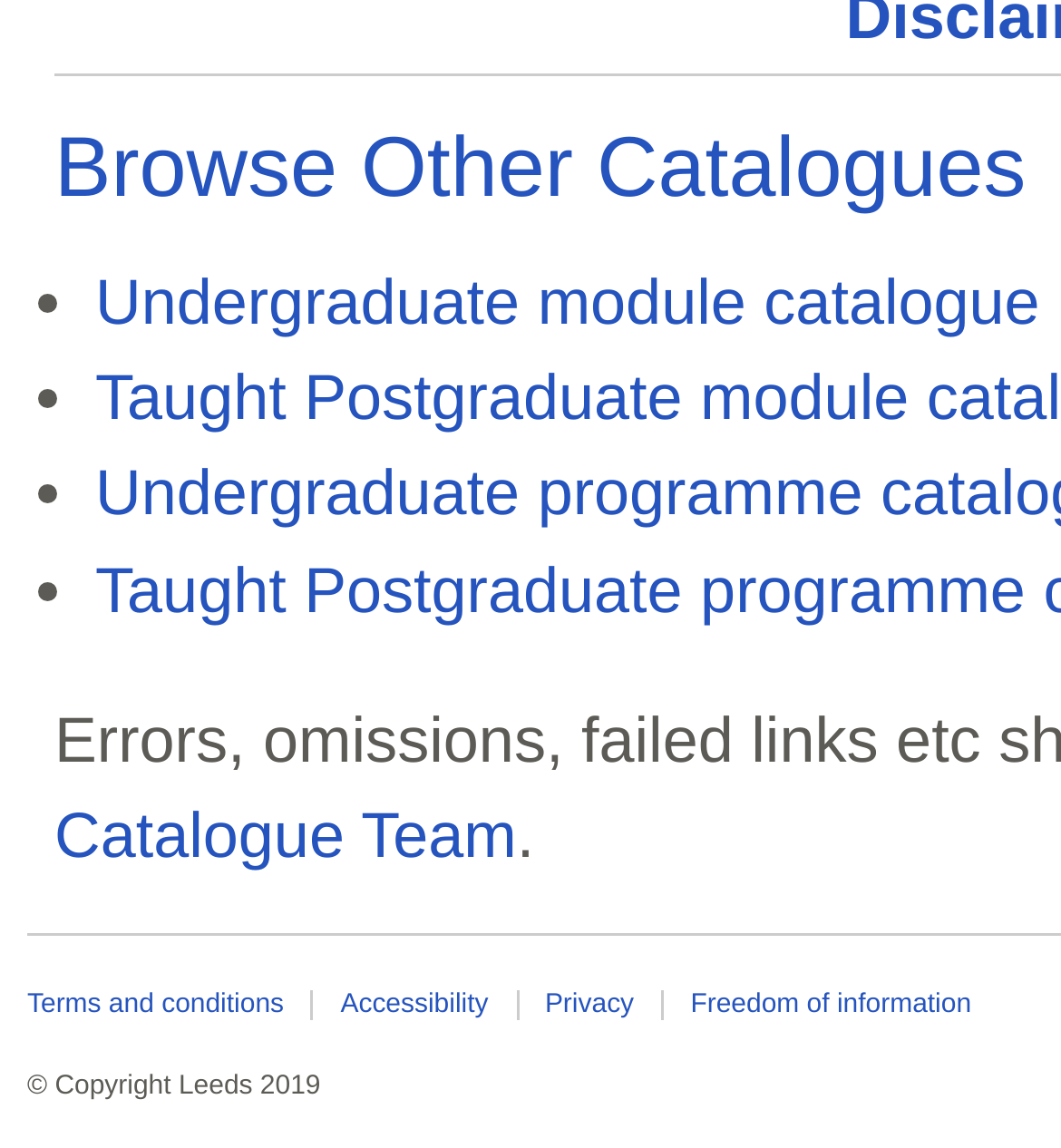What is the position of the 'Accessibility' link?
Based on the screenshot, provide your answer in one word or phrase.

Middle